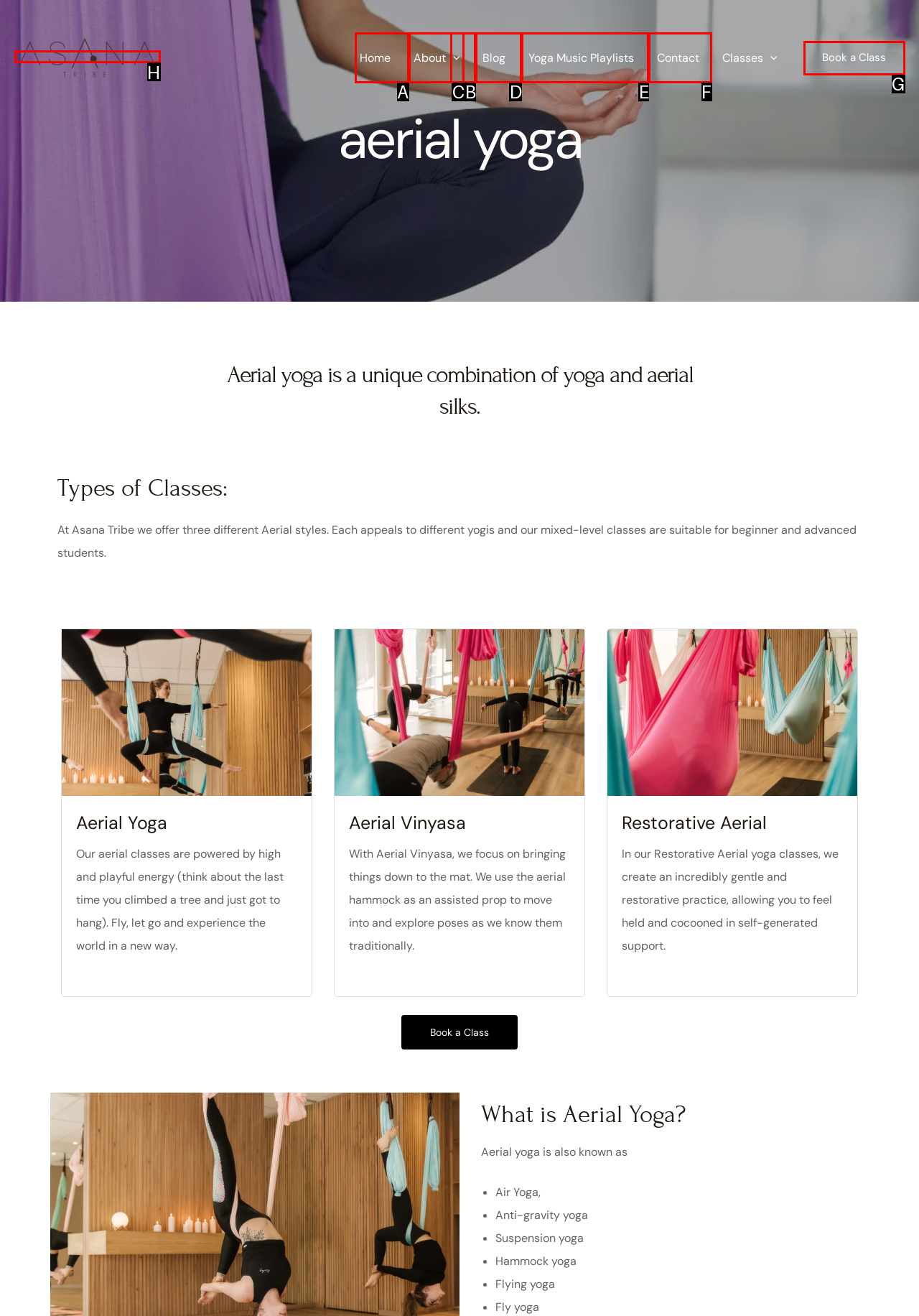Determine the HTML element that best aligns with the description: alt="Asana Tribe"
Answer with the appropriate letter from the listed options.

H